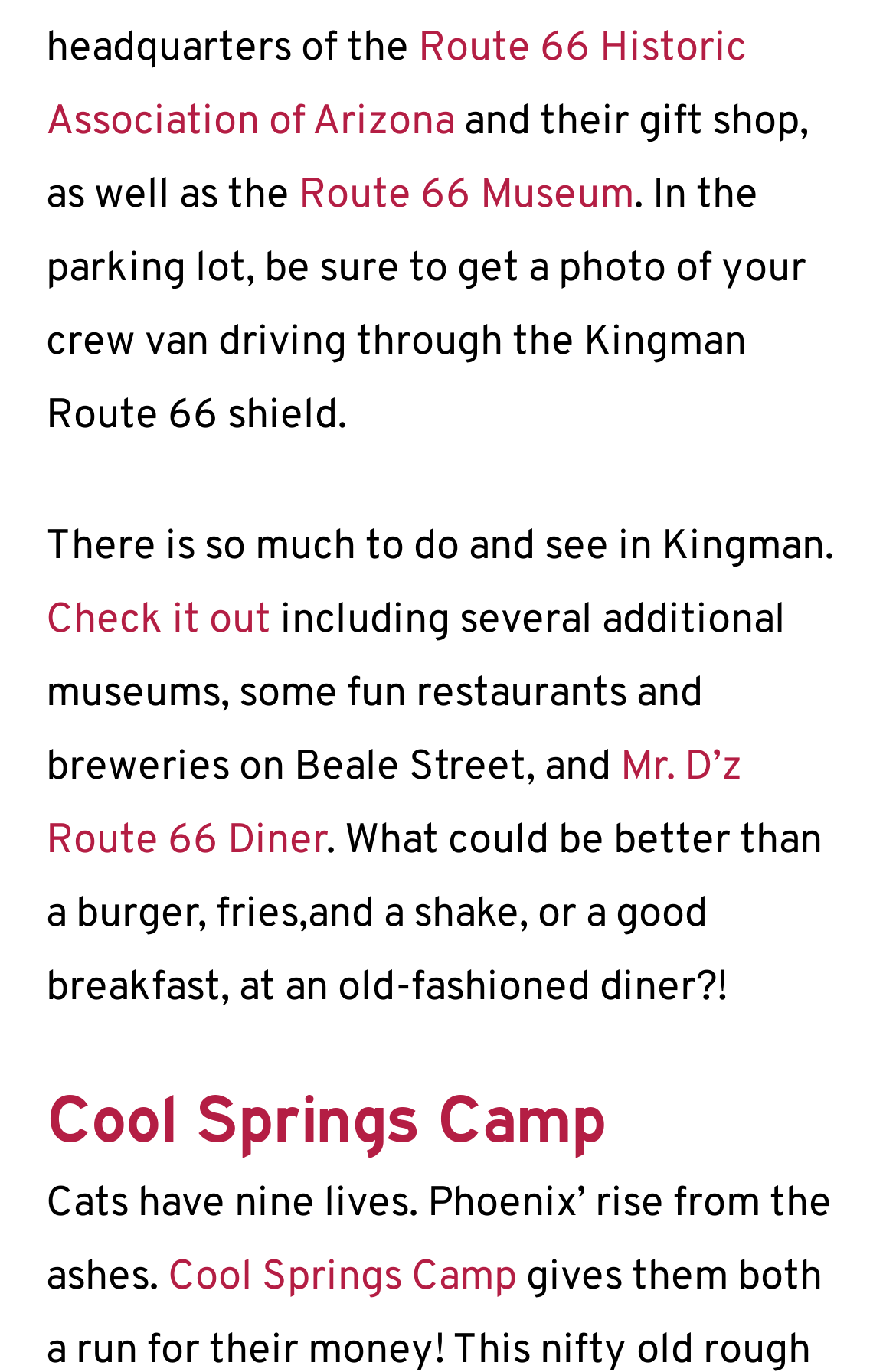Determine the bounding box for the UI element as described: "IT & Telecom". The coordinates should be represented as four float numbers between 0 and 1, formatted as [left, top, right, bottom].

None